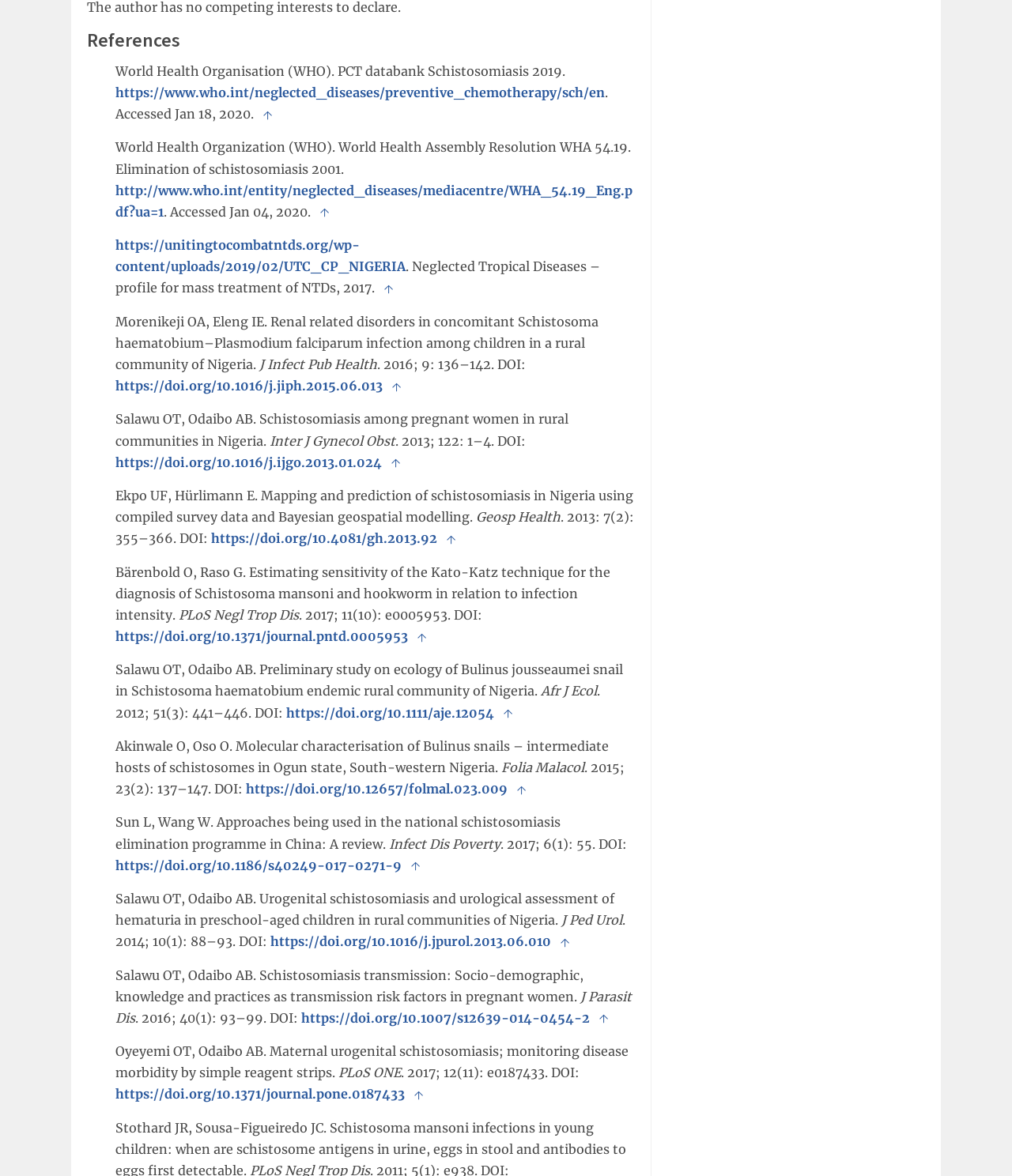Please identify the bounding box coordinates of the element I should click to complete this instruction: 'Read the article about Schistosomiasis transmission'. The coordinates should be given as four float numbers between 0 and 1, like this: [left, top, right, bottom].

[0.114, 0.267, 0.591, 0.317]